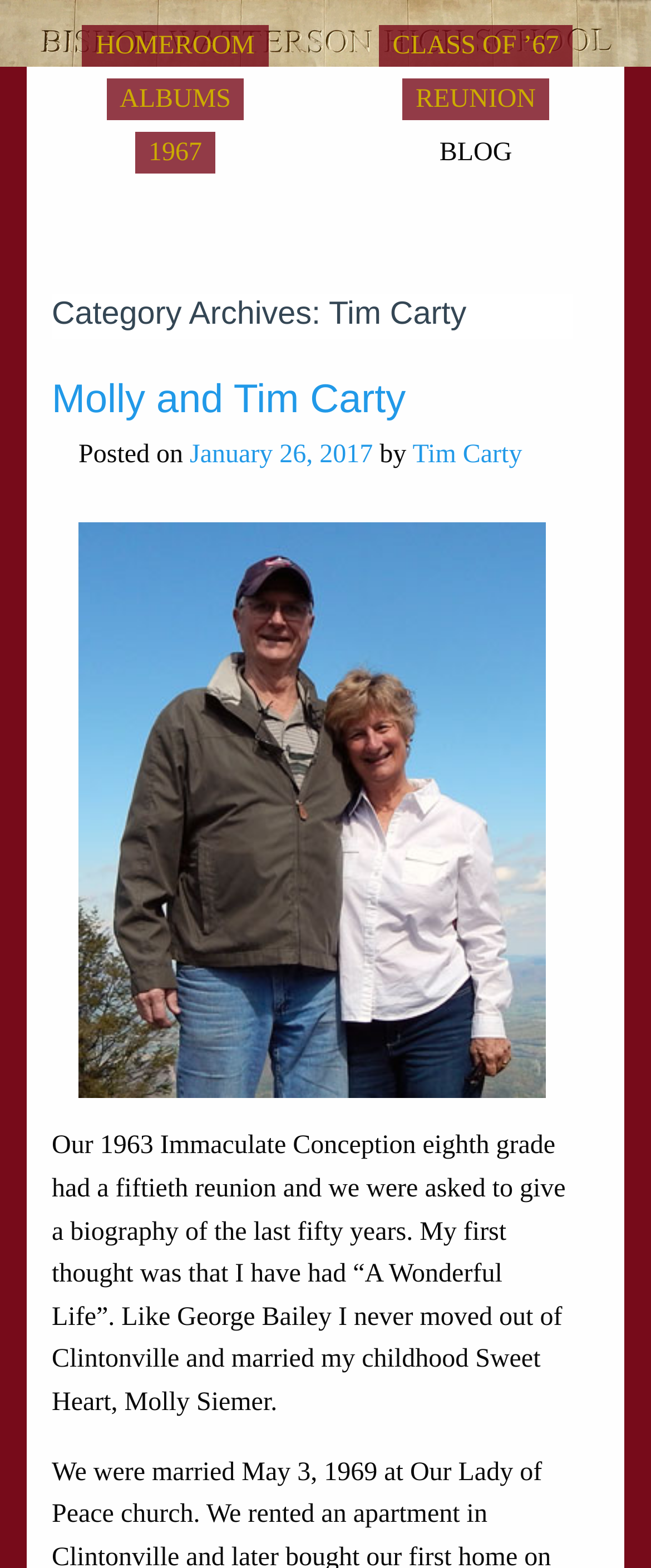Give a one-word or one-phrase response to the question:
What is the year of the reunion mentioned on the webpage?

2017